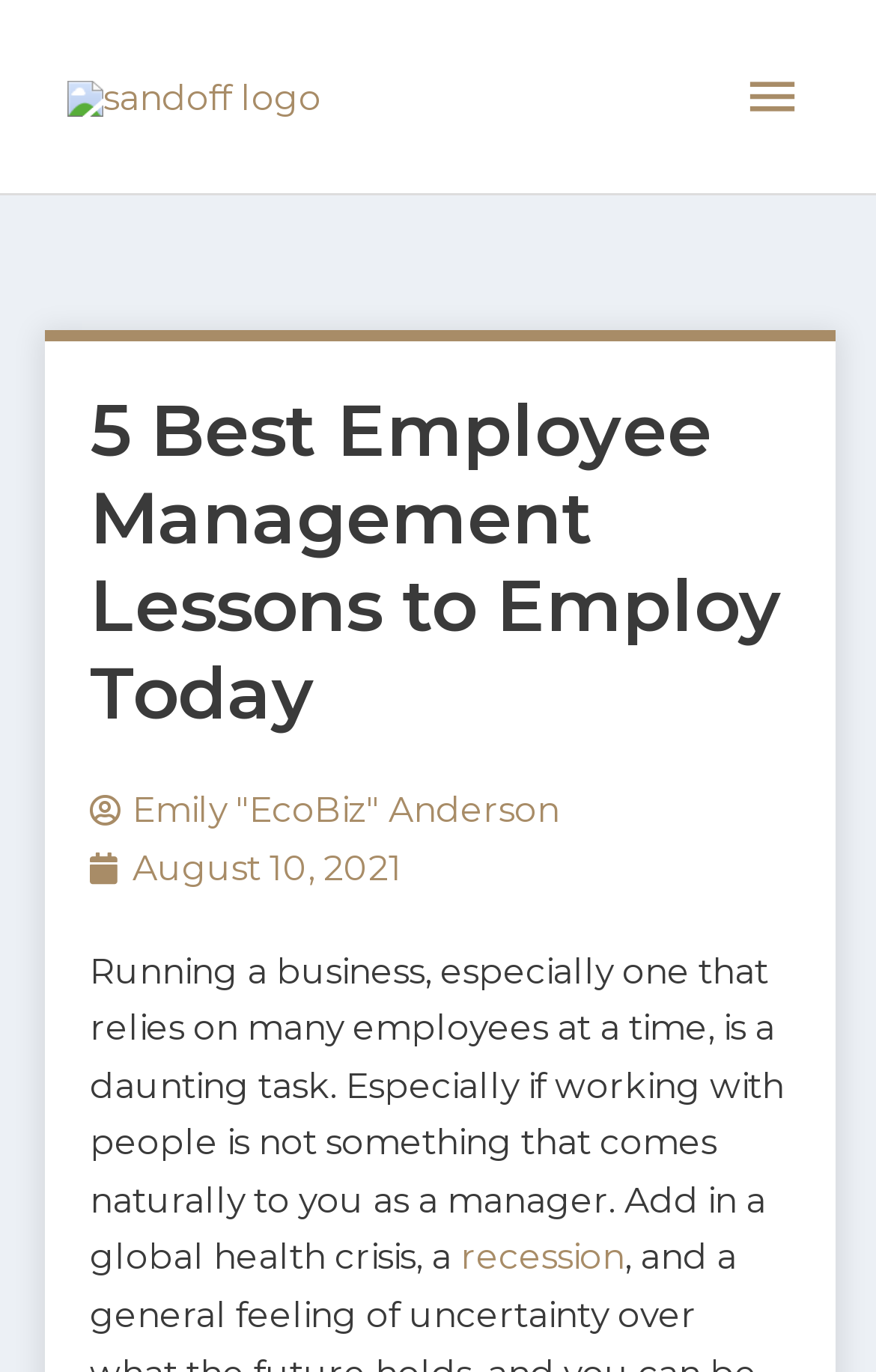Answer the question using only a single word or phrase: 
What is the author of the article?

Emily 'EcoBiz' Anderson